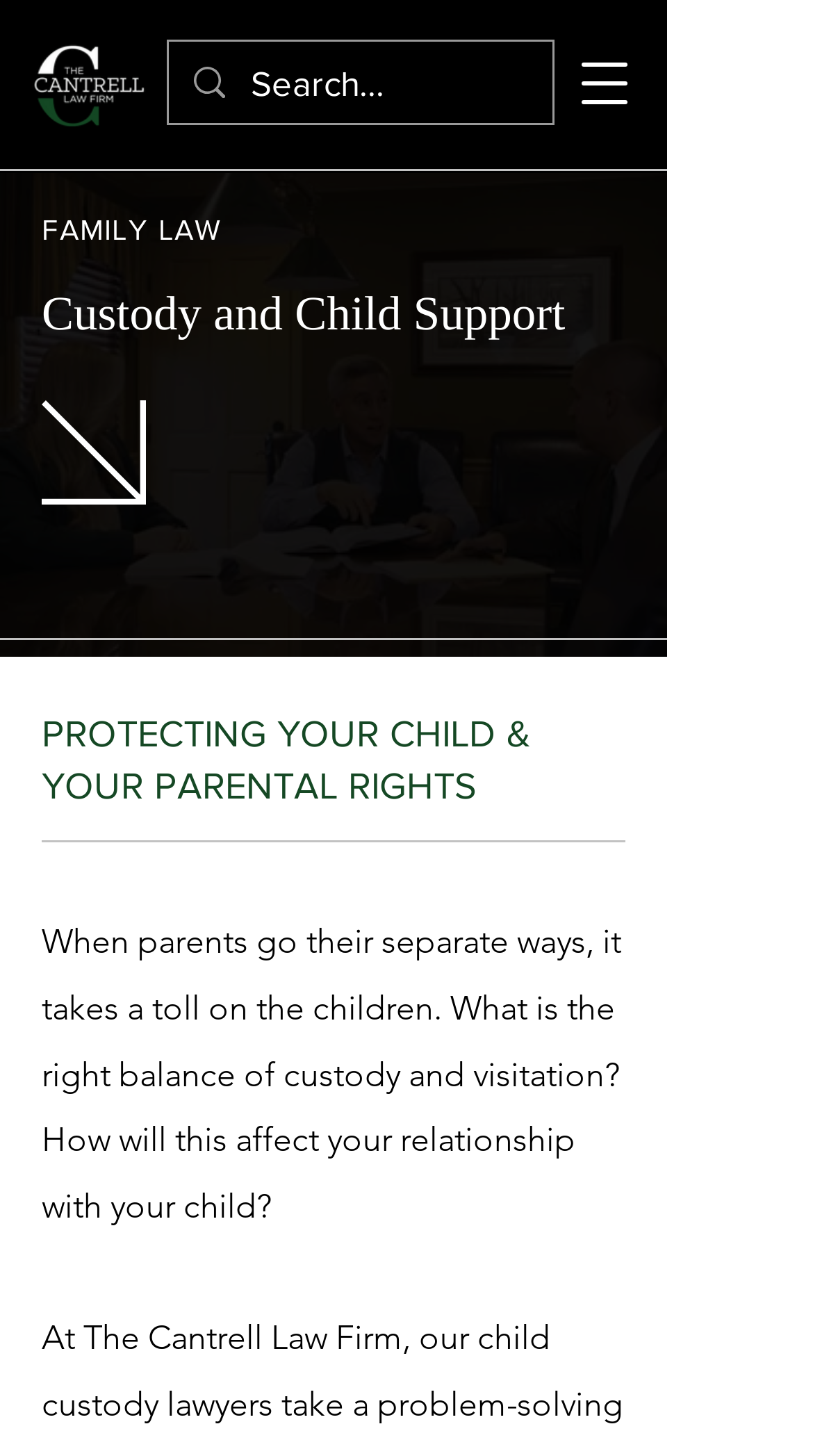What is the focus of the firm's family law practice?
Refer to the screenshot and respond with a concise word or phrase.

Custody and Child Support